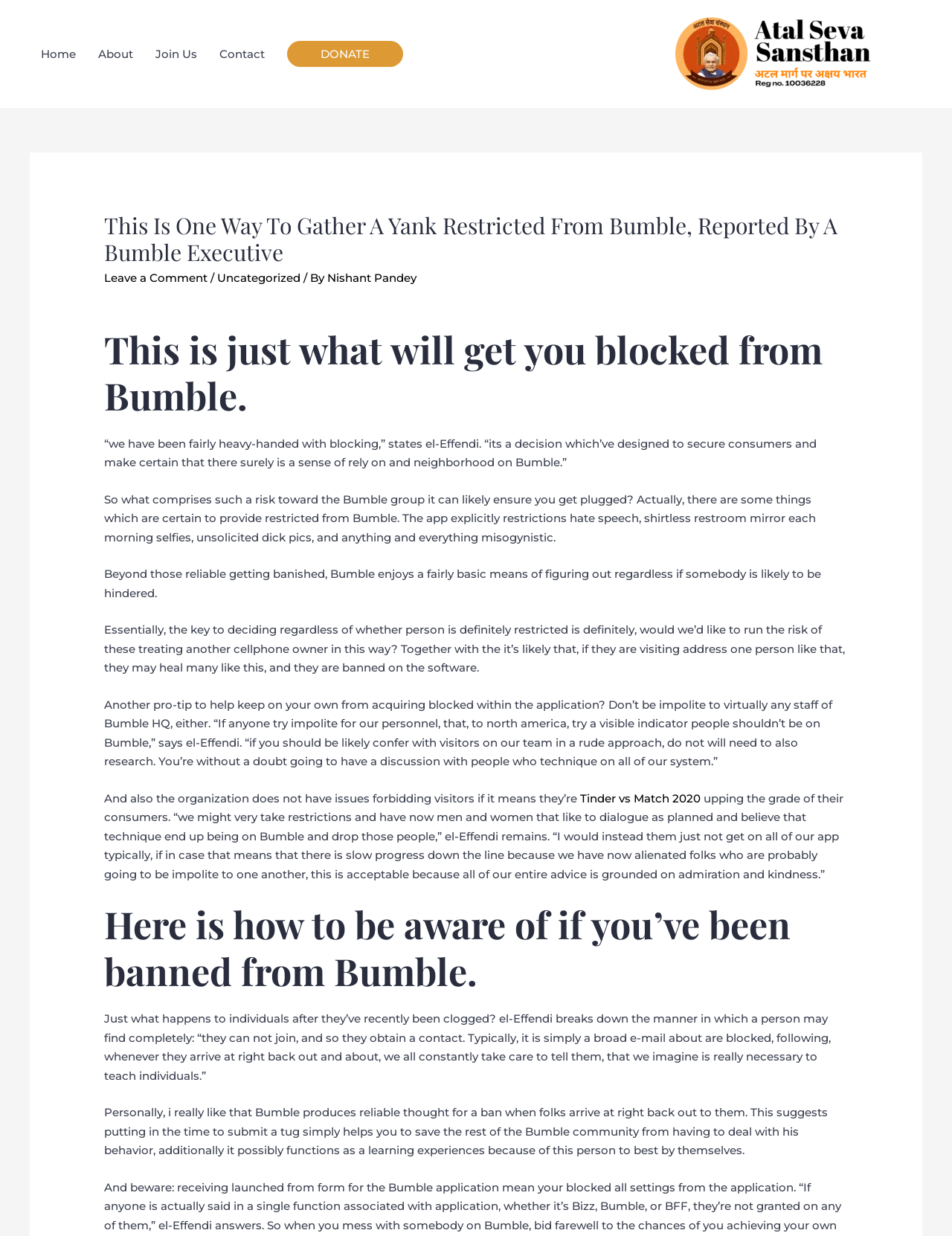Pinpoint the bounding box coordinates of the area that must be clicked to complete this instruction: "Click on the 'Join Us' link".

[0.152, 0.026, 0.219, 0.062]